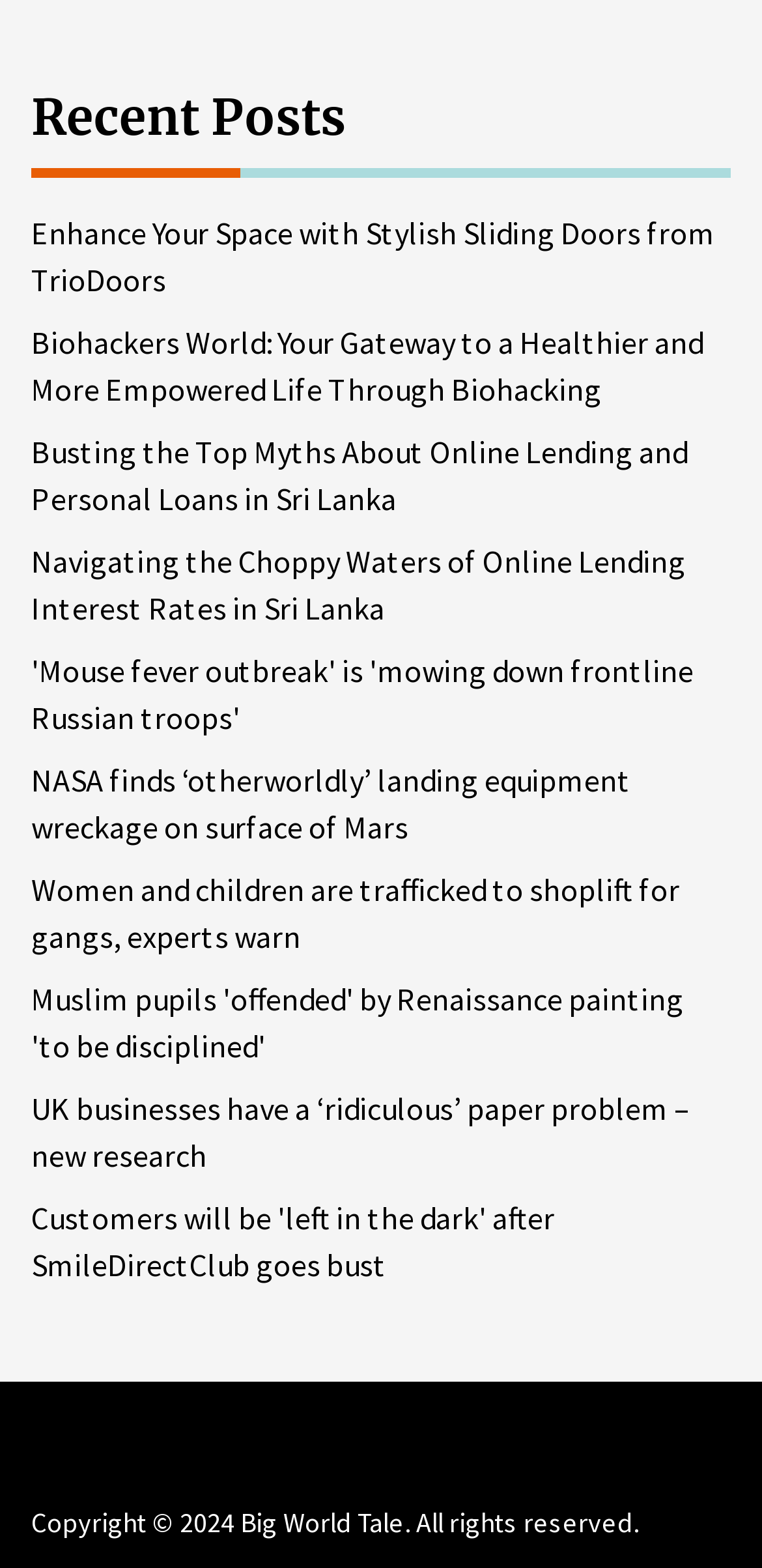What is the purpose of the 'Recent Posts' header on this webpage?
Answer with a single word or phrase, using the screenshot for reference.

To categorize posts